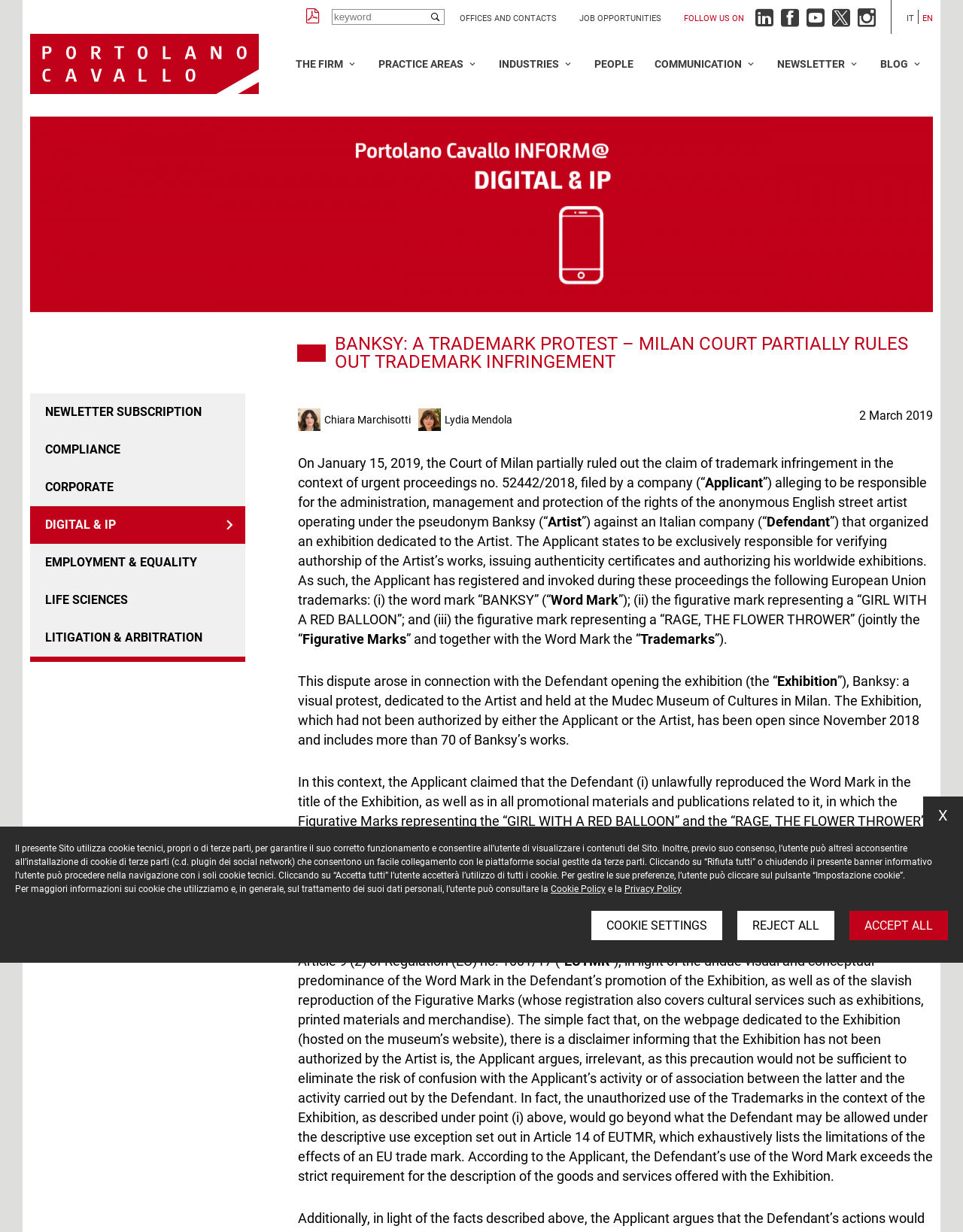Describe every aspect of the webpage comprehensively.

The webpage is about a law firm, Portolano Cavallo, and features a news article about a trademark protest case involving the artist Banksy. At the top of the page, there is a navigation menu with links to various sections of the website, including "THE FIRM", "PRACTICE AREAS", "INDUSTRIES", "PEOPLE", and "COMMUNICATION". Below the navigation menu, there is a heading that reads "BANKSY: A TRADEMARK PROTEST – MILAN COURT PARTIALLY RULES OUT TRADEMARK INFRINGEMENT".

The main content of the page is the news article, which is divided into several paragraphs. The article discusses a court case in Milan where a company claimed trademark infringement against an Italian company that organized an exhibition dedicated to Banksy's work. The article provides details about the case, including the trademarks involved and the arguments made by the plaintiff.

On the right side of the page, there are several links to related topics, including "NEWSLETTER SUBSCRIPTION", "COMPLIANCE", and "CORPORATE". There are also images of two people, Chiara Marchisotti and Lydia Mendola, who are likely lawyers or experts involved in the case.

At the bottom of the page, there is a section about cookies and privacy policies, with links to the "COOKIE POLICY" and "PRIVACY POLICY" pages. There are also buttons to accept or reject all cookies.

Overall, the webpage appears to be a professional website for a law firm, with a focus on providing information about a specific news article and related topics.